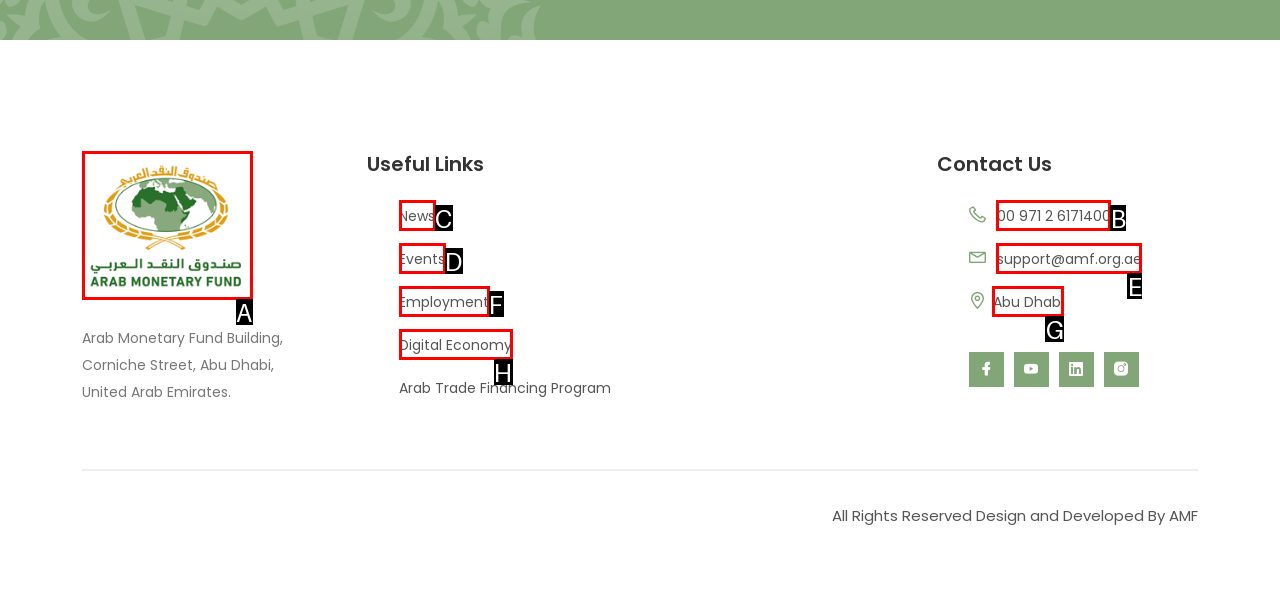Tell me which one HTML element I should click to complete this task: Click on News Answer with the option's letter from the given choices directly.

C